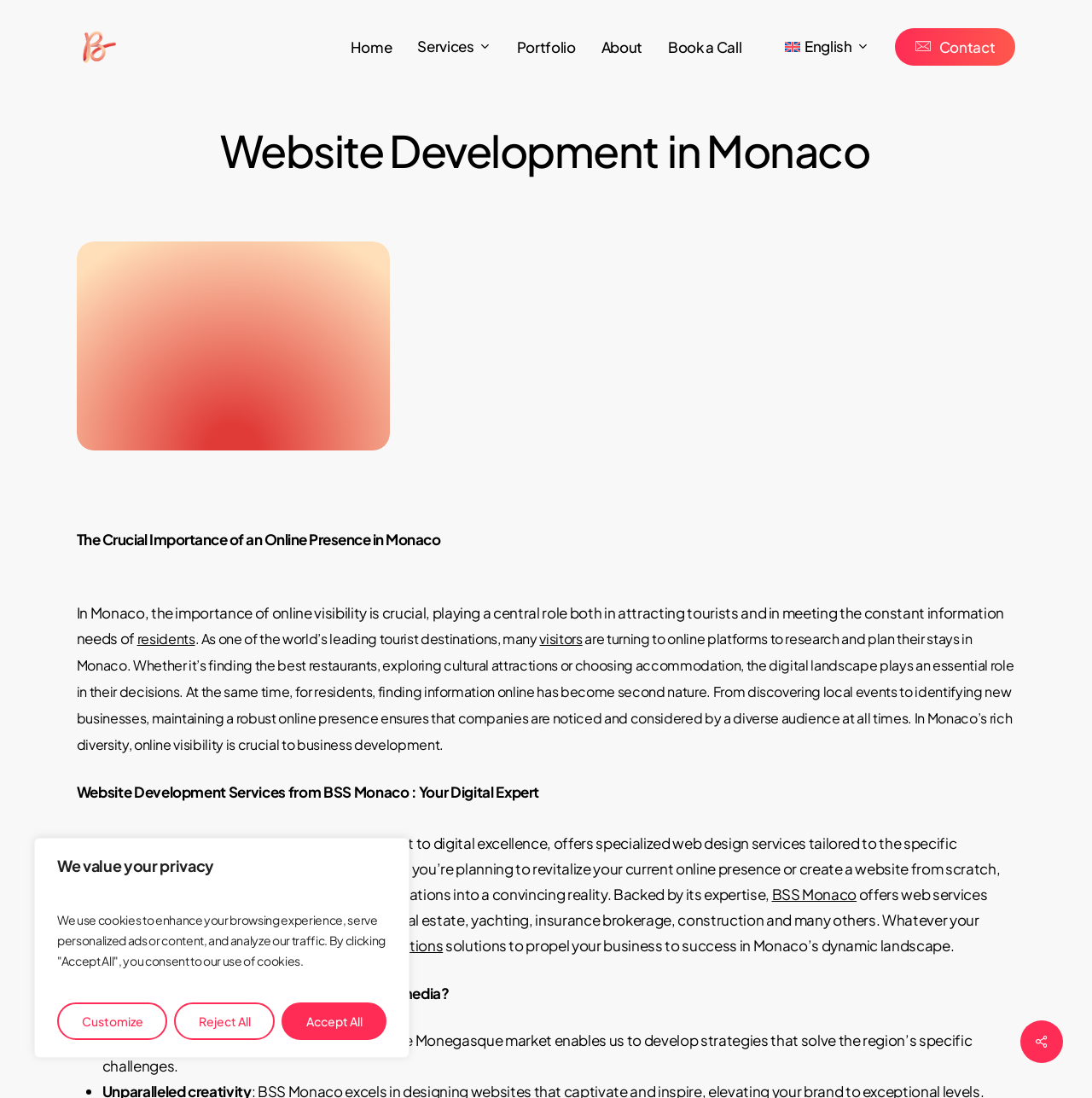What is the purpose of BSS Monaco's web services?
Based on the image, give a one-word or short phrase answer.

To propel business to success